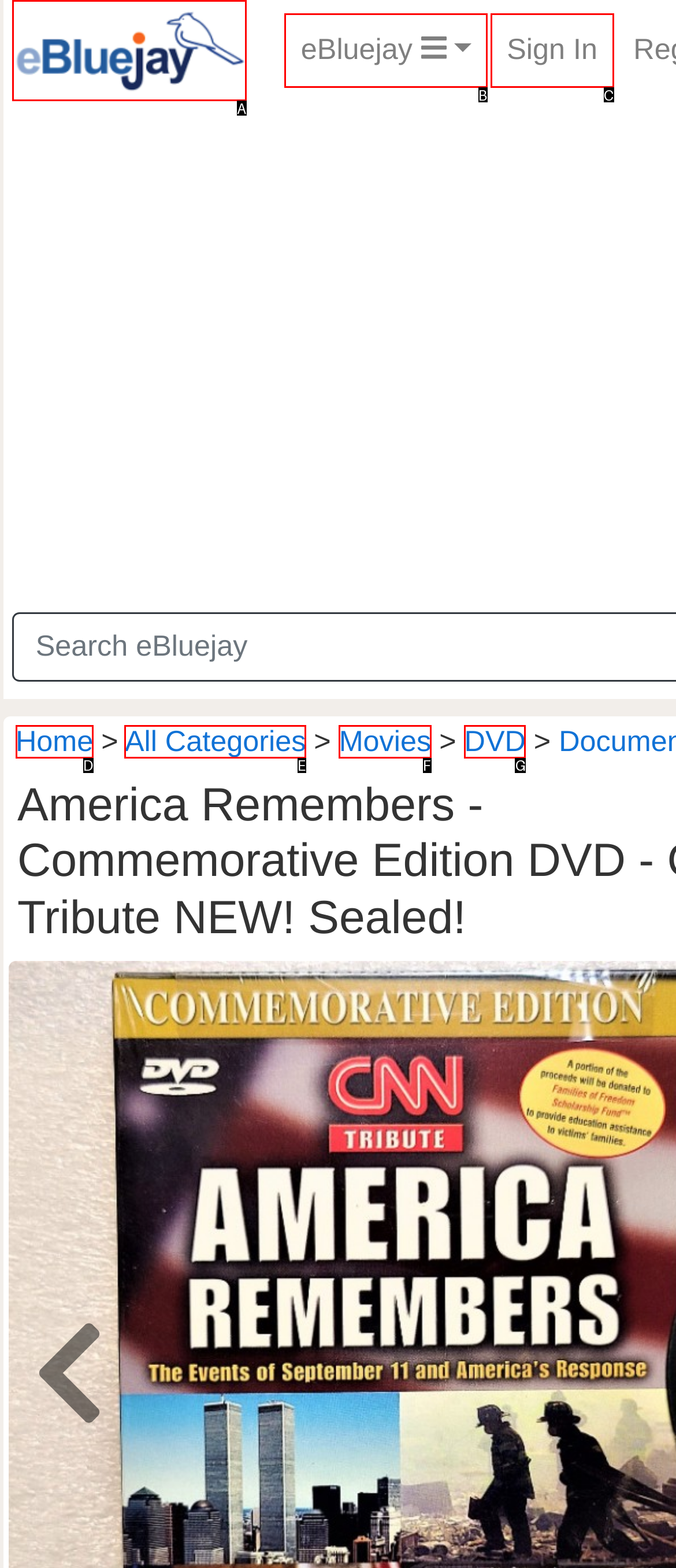Select the option that corresponds to the description: Sign In(current)
Respond with the letter of the matching choice from the options provided.

C